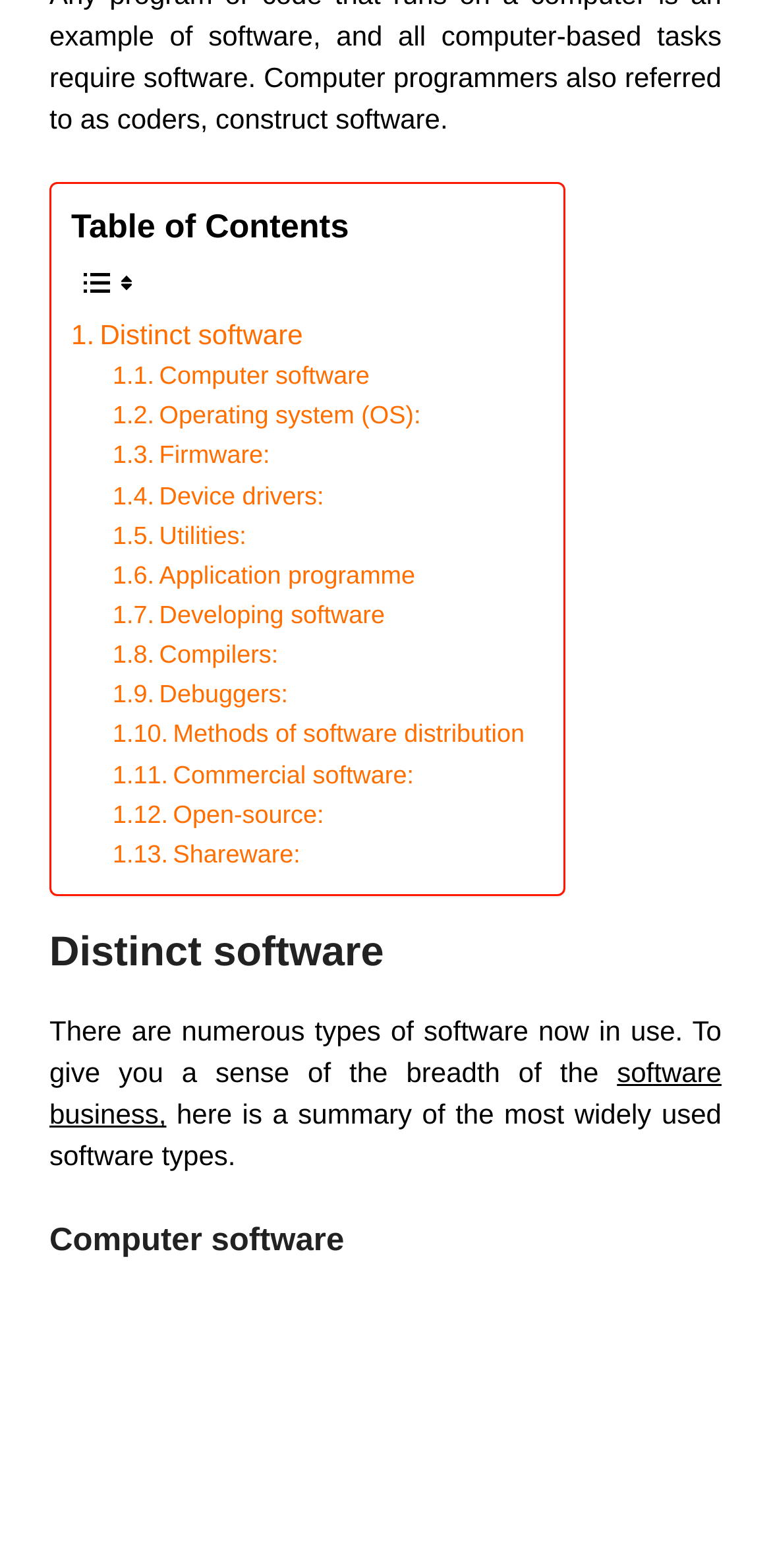Please analyze the image and provide a thorough answer to the question:
How many types of software are listed?

The webpage lists 14 types of software, which are Distinct software, Computer software, Operating system (OS), Firmware, Device drivers, Utilities, Application programme, Developing software, Compilers, Debuggers, Methods of software distribution, Commercial software, Open-source, and Shareware.